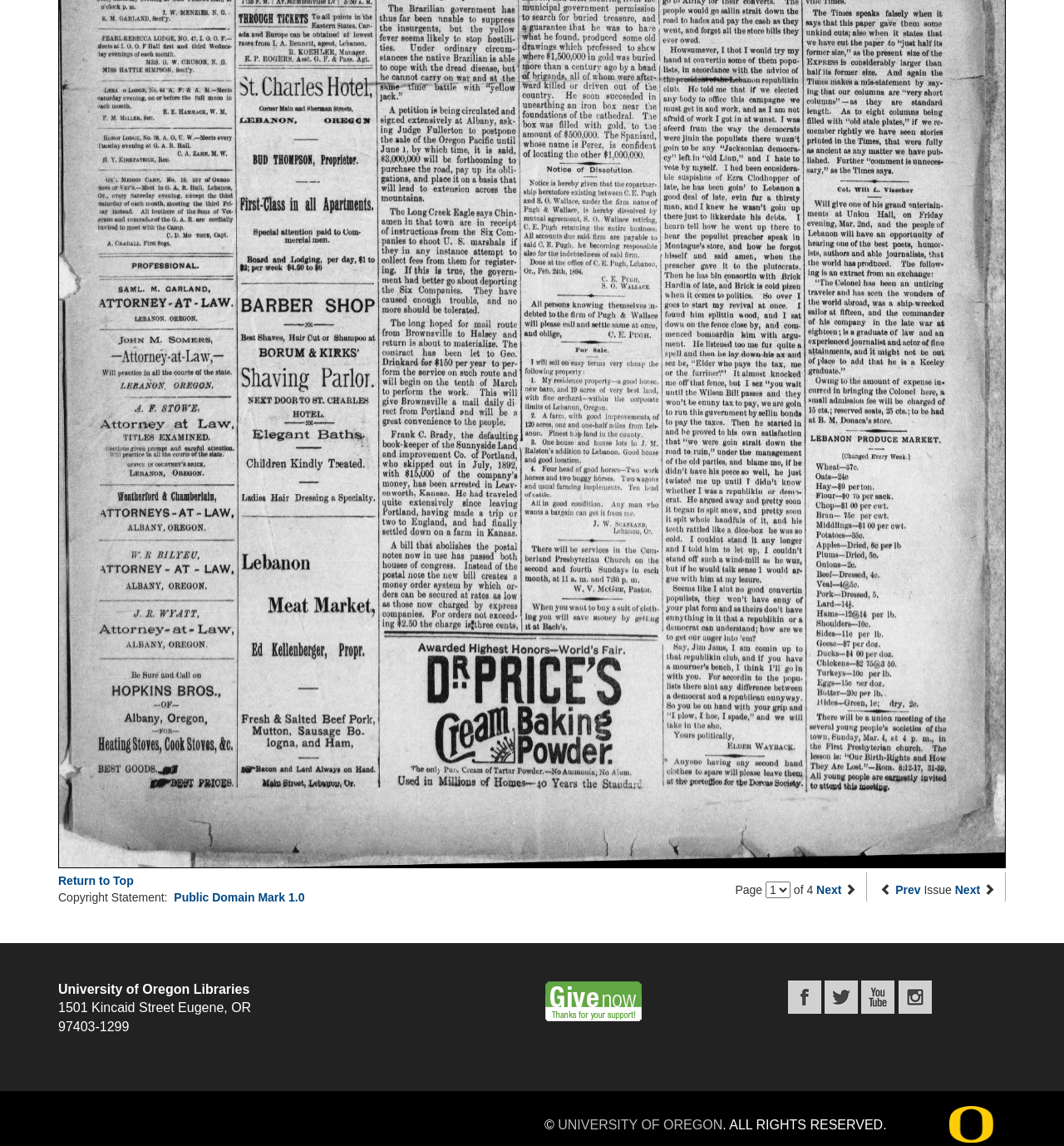Please identify the bounding box coordinates of the element that needs to be clicked to perform the following instruction: "Click on 'Give now'".

[0.512, 0.866, 0.603, 0.879]